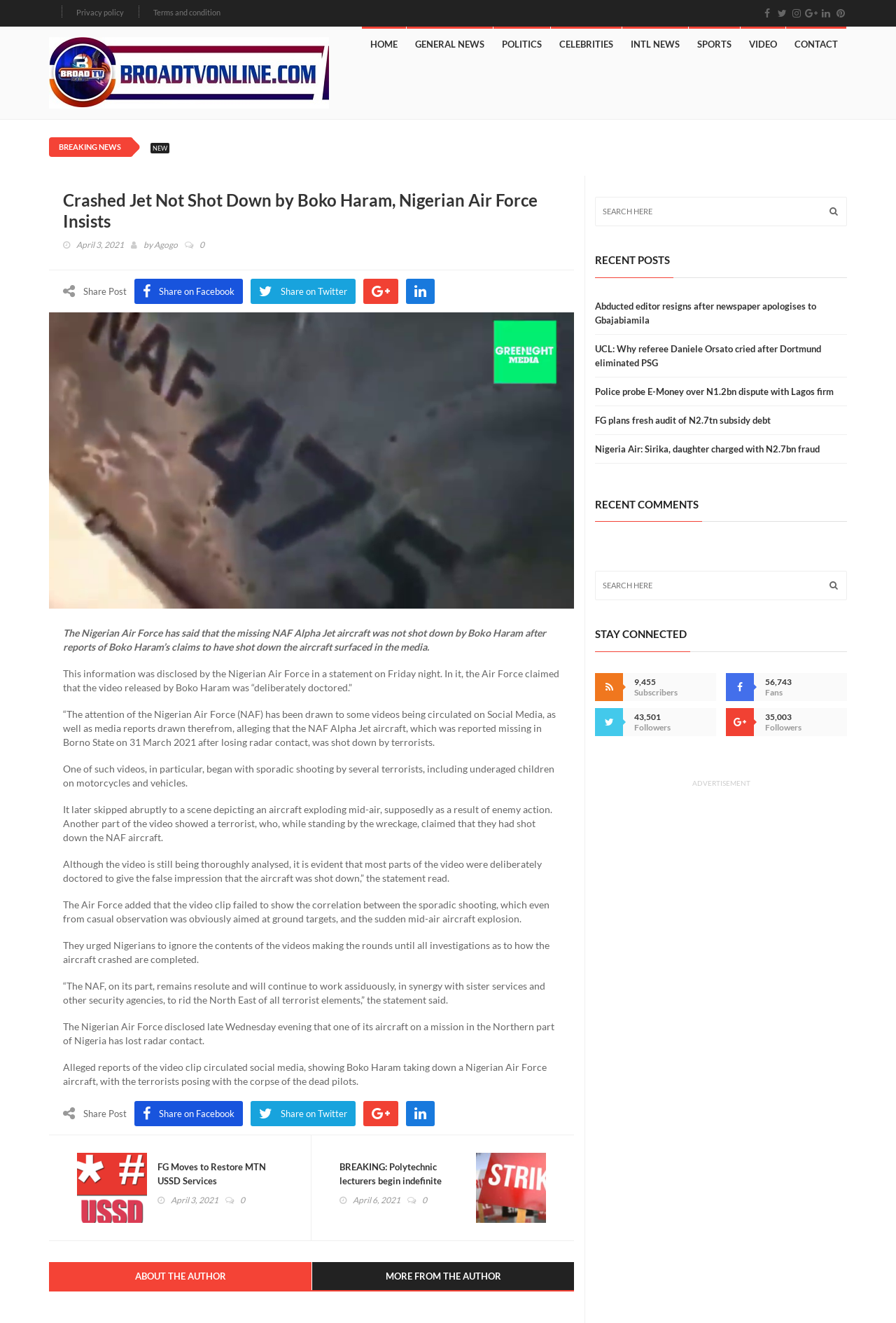How many recent posts are listed?
Answer the question with a thorough and detailed explanation.

I scrolled down to the 'RECENT POSTS' section and counted the number of links, and there are 6 recent posts listed.